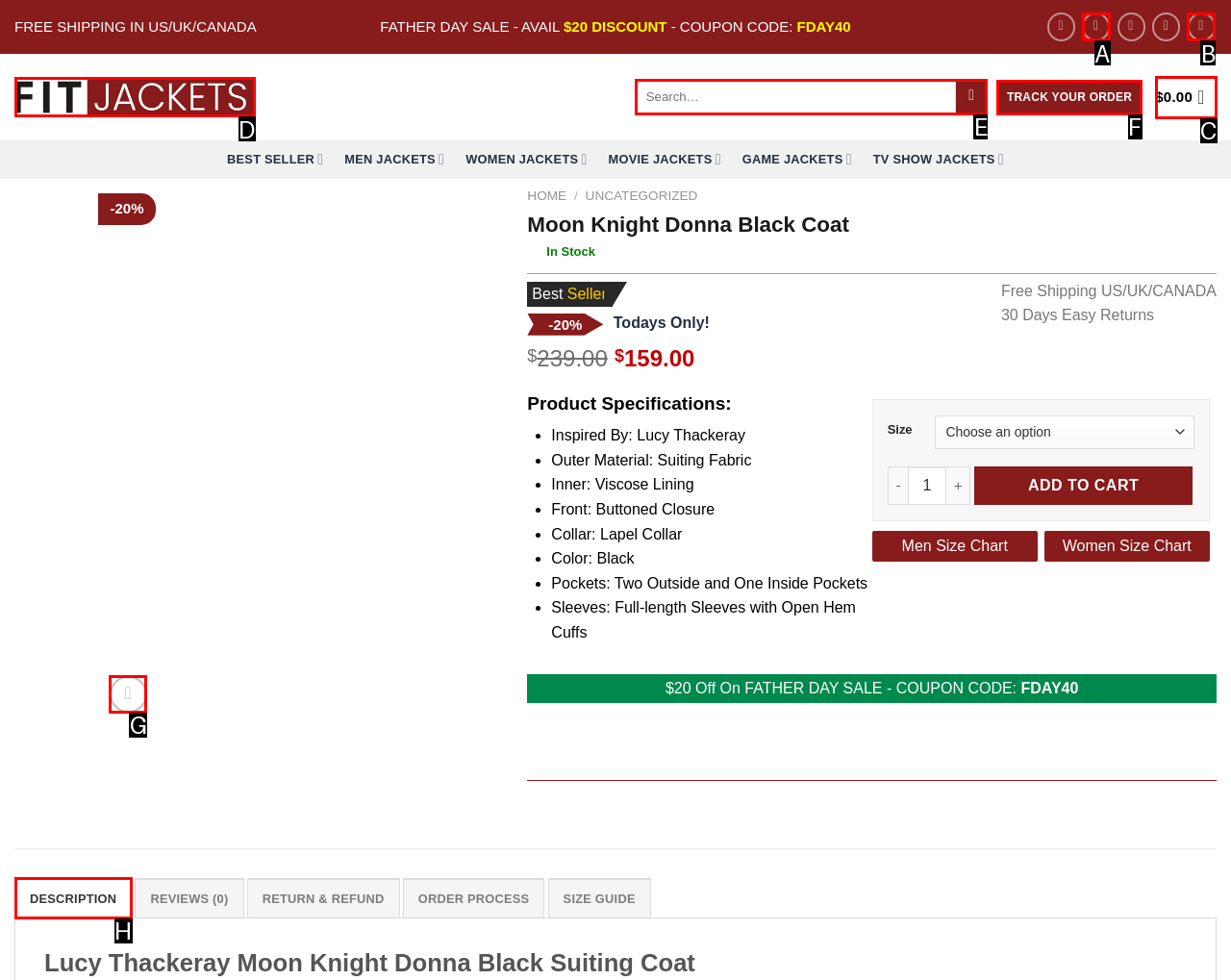Which letter corresponds to the correct option to complete the task: Click the HOME link?
Answer with the letter of the chosen UI element.

None